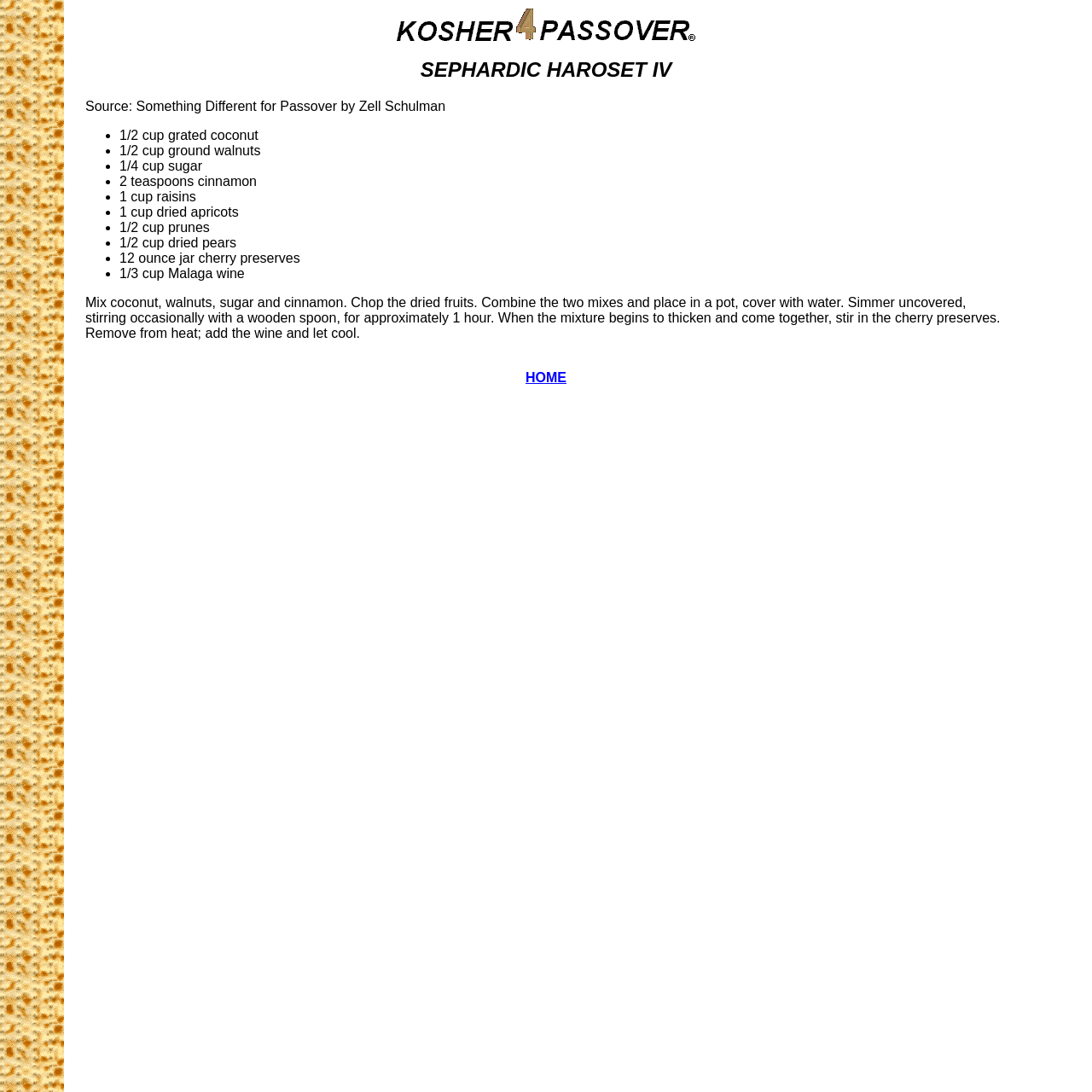Please respond to the question using a single word or phrase:
How many ingredients are in the recipe?

11